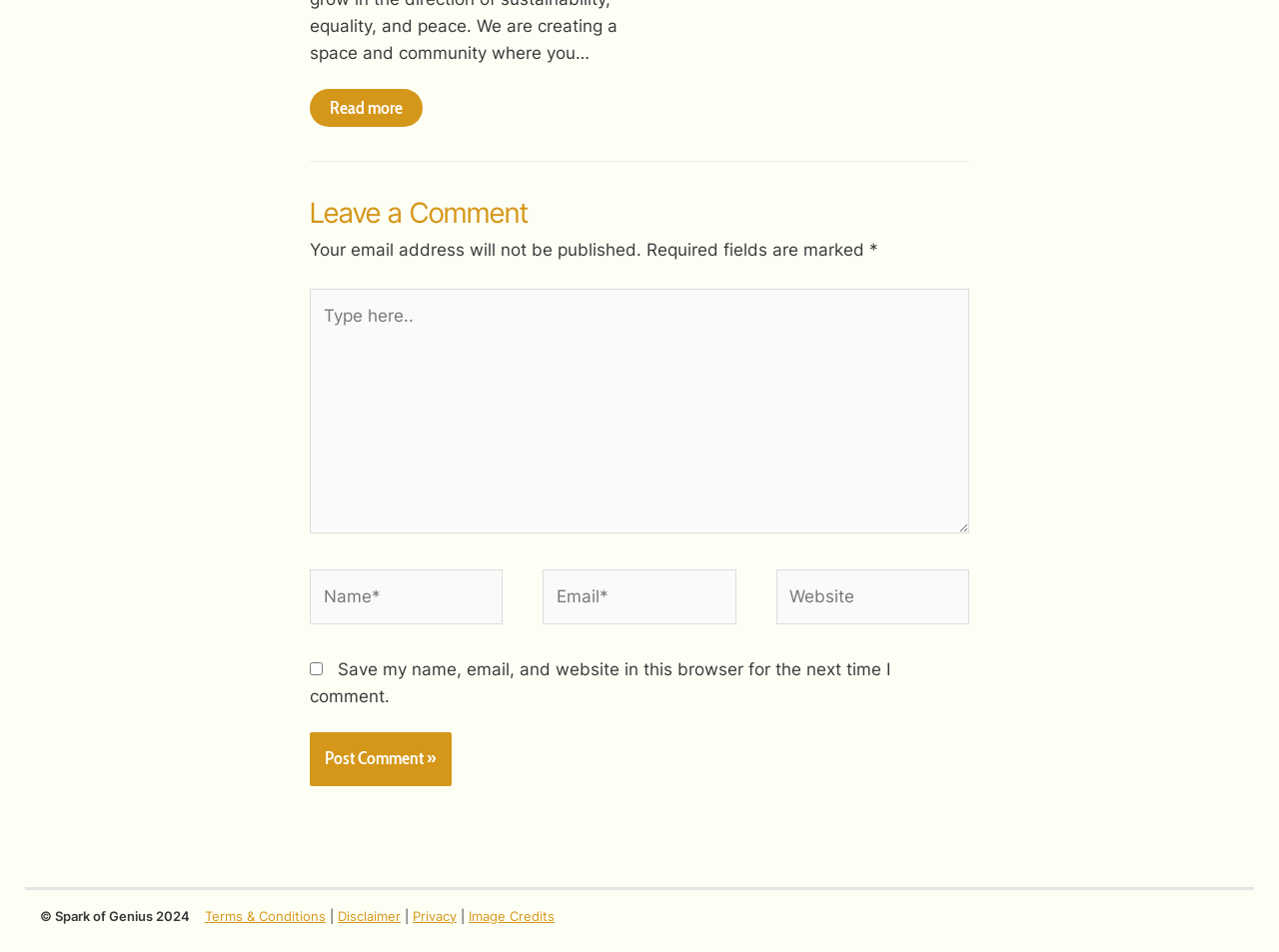Please answer the following question using a single word or phrase: What is the button text to submit a comment?

Post Comment »